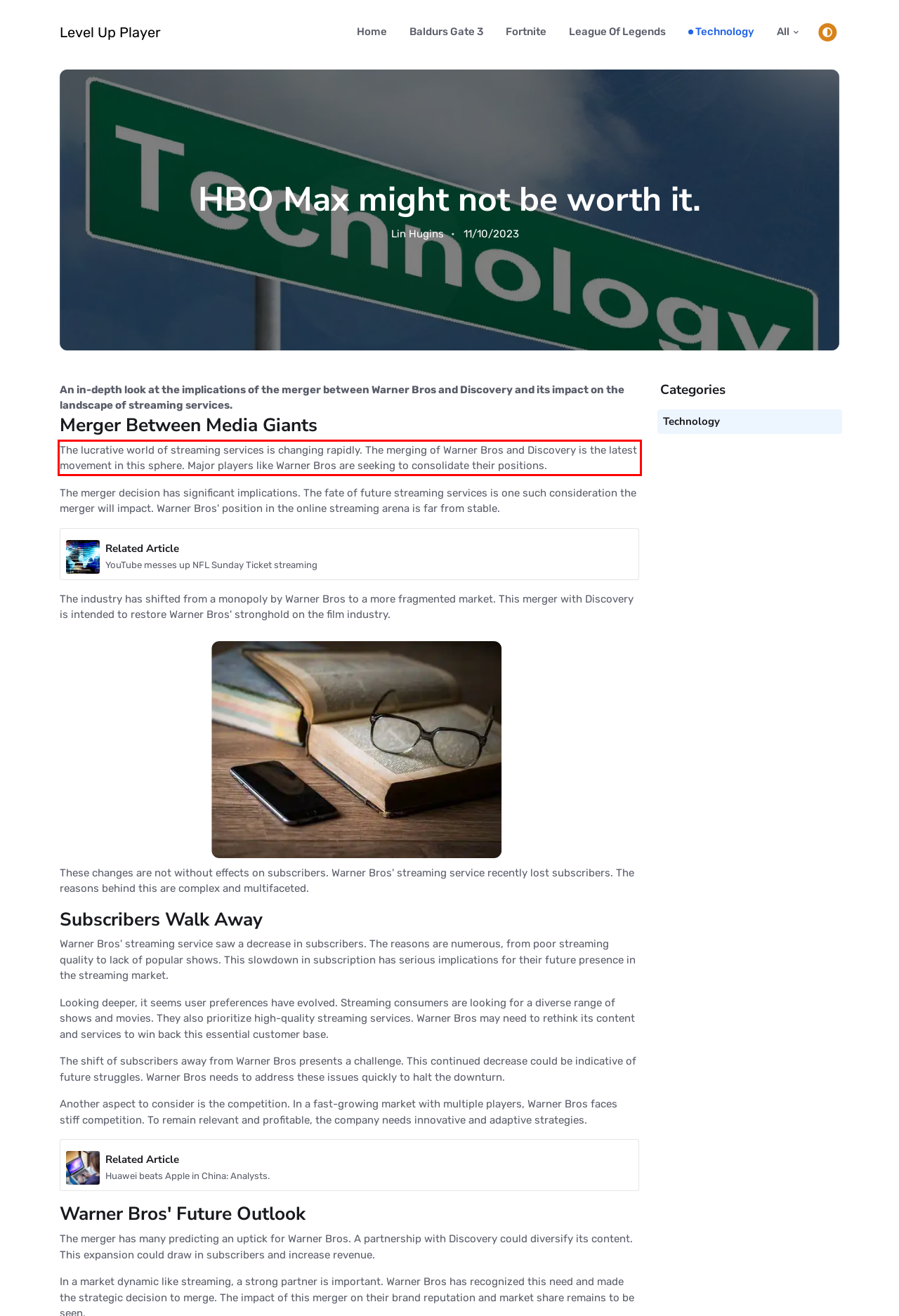Given a screenshot of a webpage containing a red rectangle bounding box, extract and provide the text content found within the red bounding box.

The lucrative world of streaming services is changing rapidly. The merging of Warner Bros and Discovery is the latest movement in this sphere. Major players like Warner Bros are seeking to consolidate their positions.